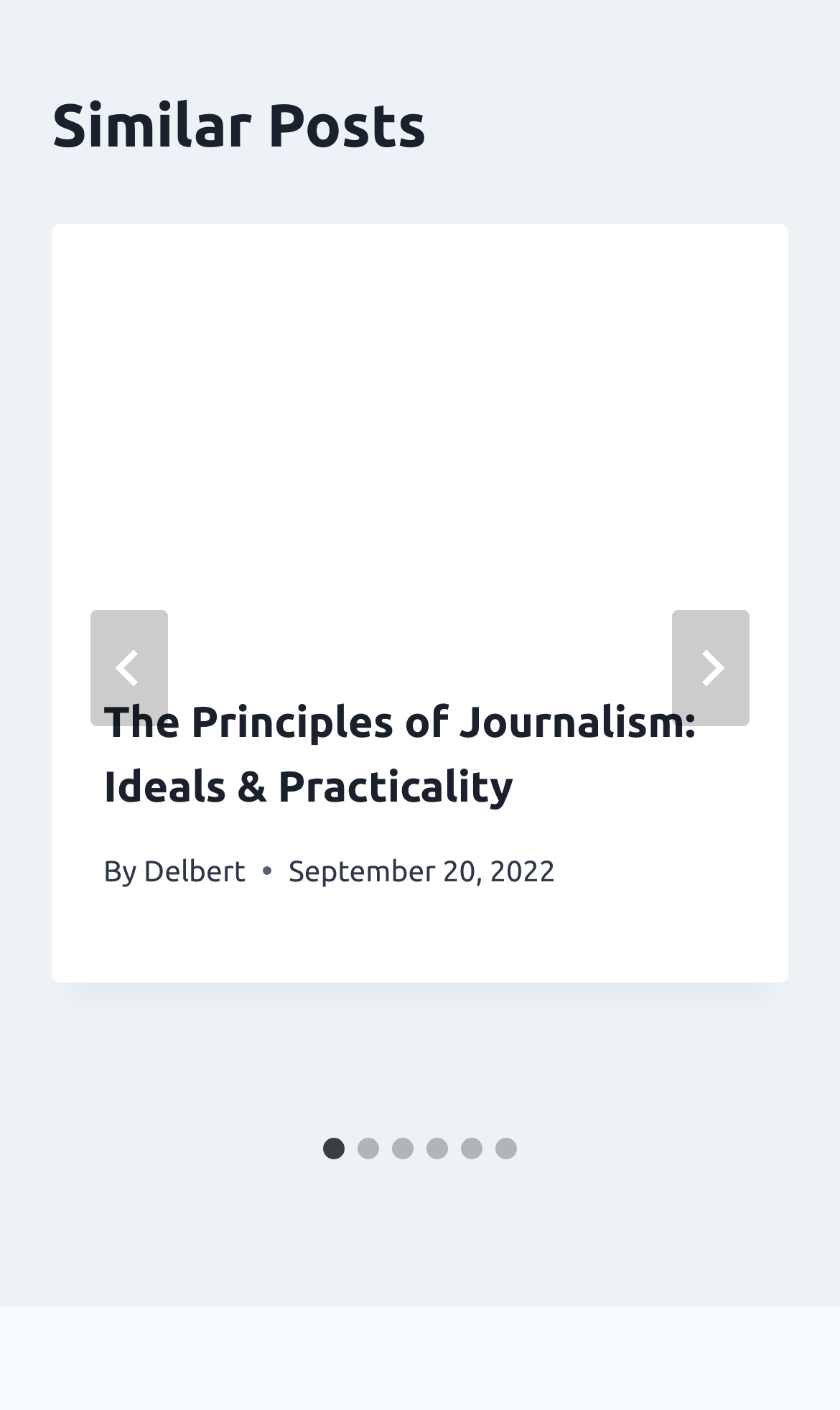Please specify the bounding box coordinates of the area that should be clicked to accomplish the following instruction: "Read the post by Delbert". The coordinates should consist of four float numbers between 0 and 1, i.e., [left, top, right, bottom].

[0.171, 0.604, 0.292, 0.629]